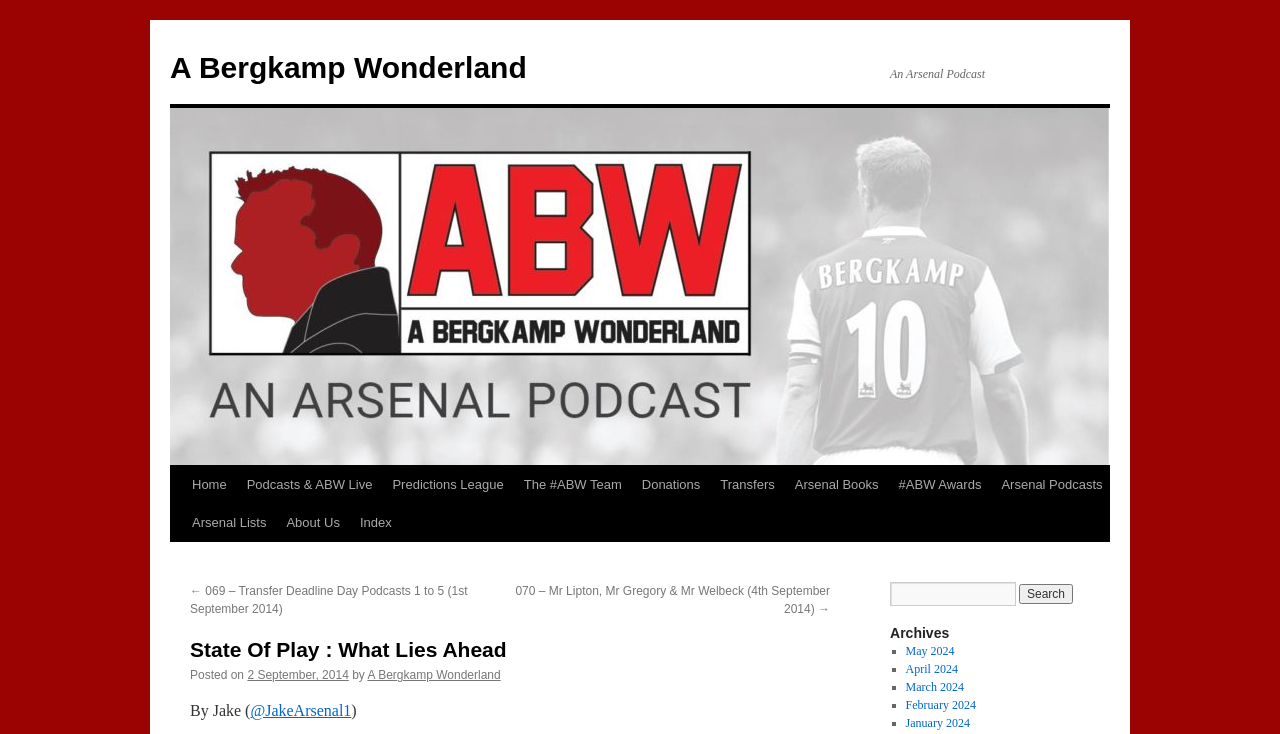Locate the bounding box coordinates of the clickable area needed to fulfill the instruction: "View the Archives".

[0.695, 0.85, 0.852, 0.875]